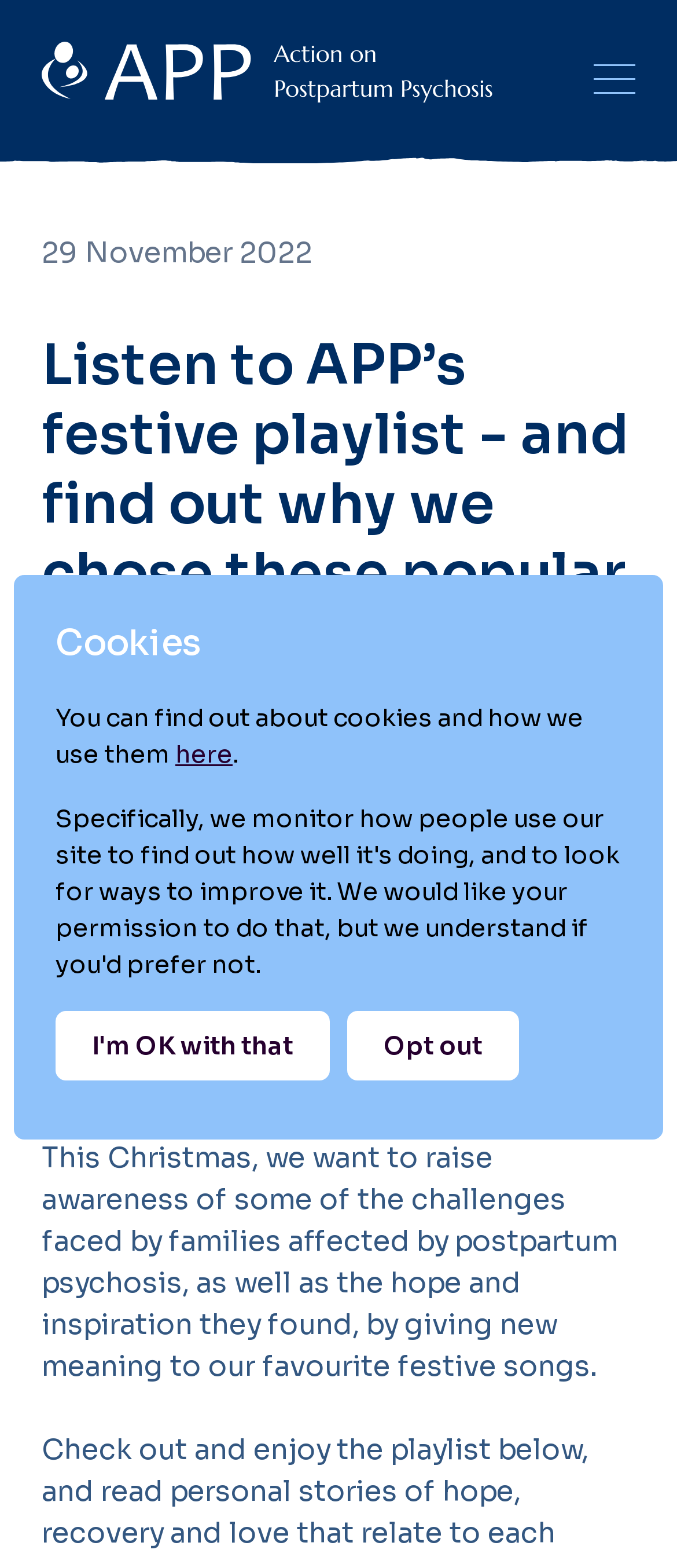What is the purpose of the festive playlist?
Using the information from the image, give a concise answer in one word or a short phrase.

Raise awareness of postpartum psychosis